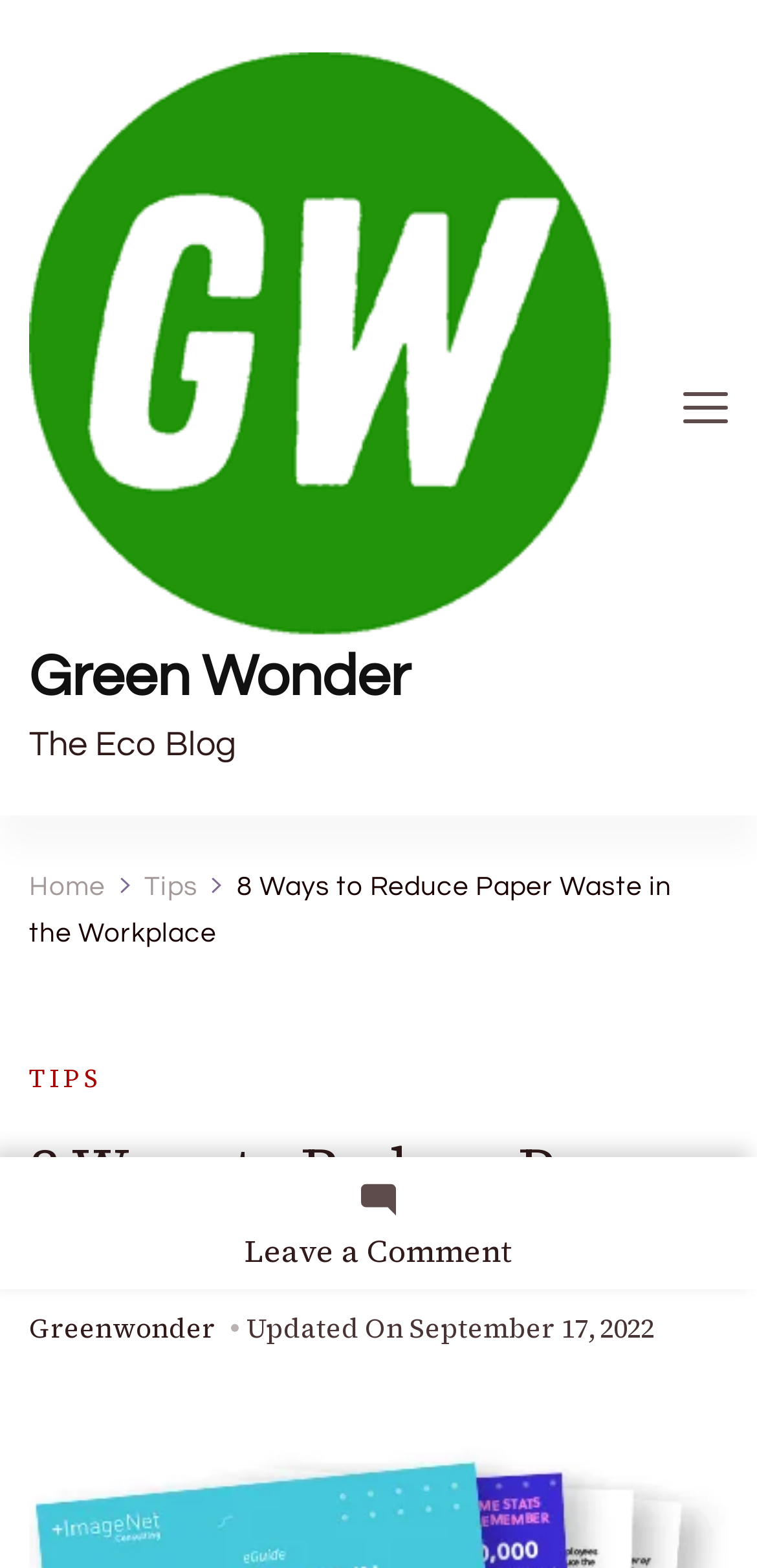Identify and provide the bounding box coordinates of the UI element described: "September 17, 2022April 30, 2014". The coordinates should be formatted as [left, top, right, bottom], with each number being a float between 0 and 1.

[0.541, 0.836, 0.864, 0.86]